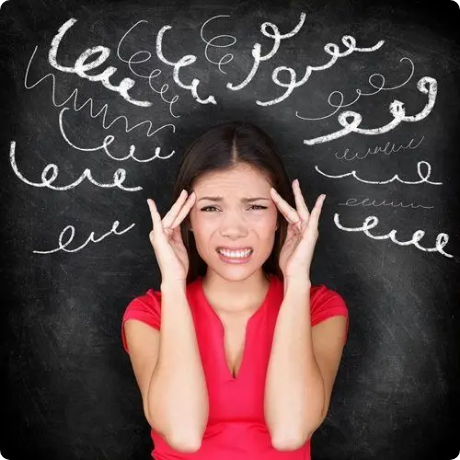Elaborate on all the elements present in the image.

The image depicts a young woman in a red shirt displaying signs of stress or frustration. She has her hands on her temples, conveying a sense of being overwhelmed or anxious. In the background, there are various chaotic, swirling lines, reminiscent of chalk marks on a blackboard, which enhance the feeling of confusion and mental clutter. This visual representation aligns with the challenges faced by parents during the pandemic, as they navigate the difficulties of keeping their children entertained while working from home. The overall mood captures the emotional strain many experienced, highlighting the need for quality virtual entertainment options amidst the chaos.